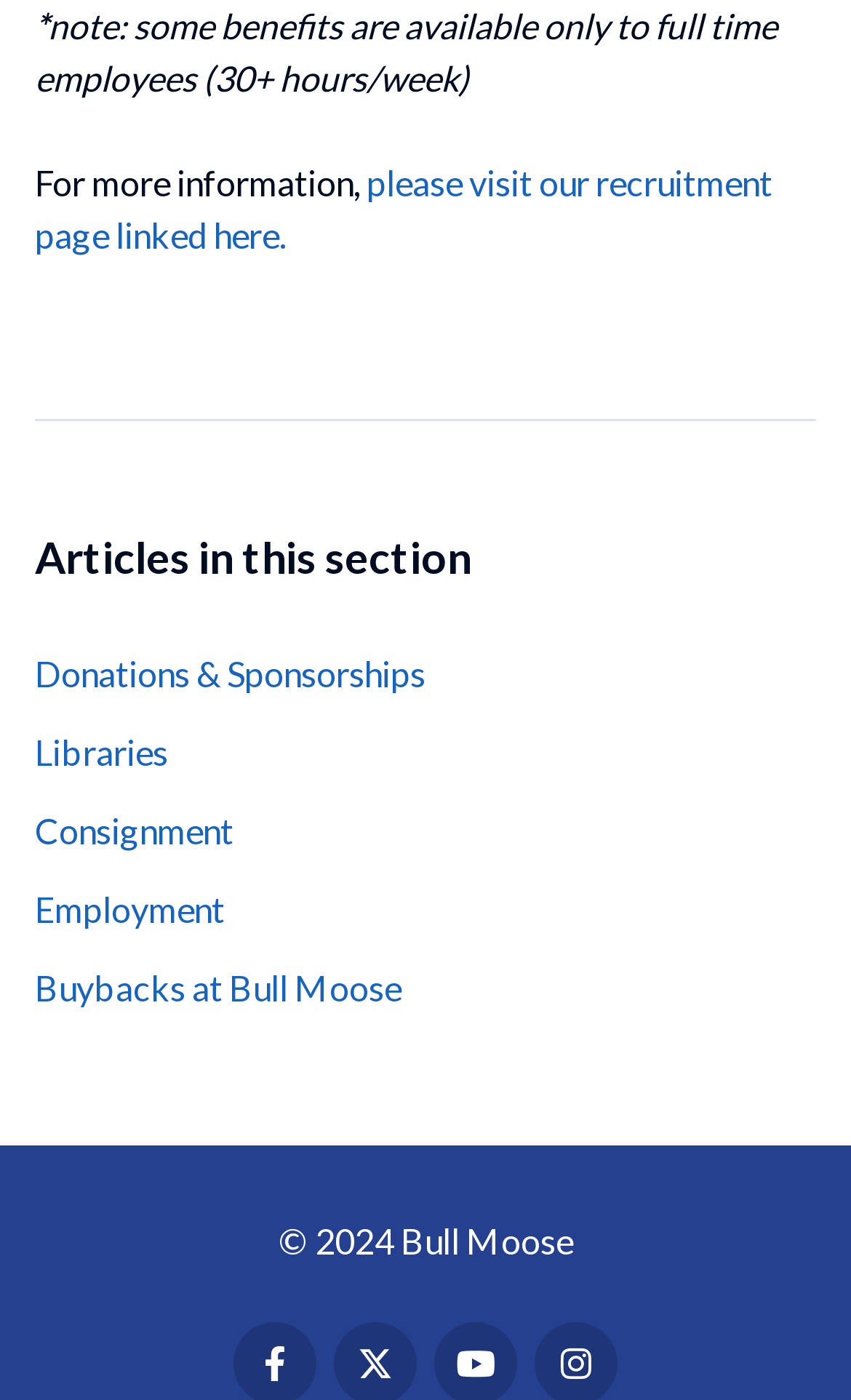Locate the bounding box of the UI element described in the following text: "Donations & Sponsorships".

[0.041, 0.463, 0.959, 0.501]